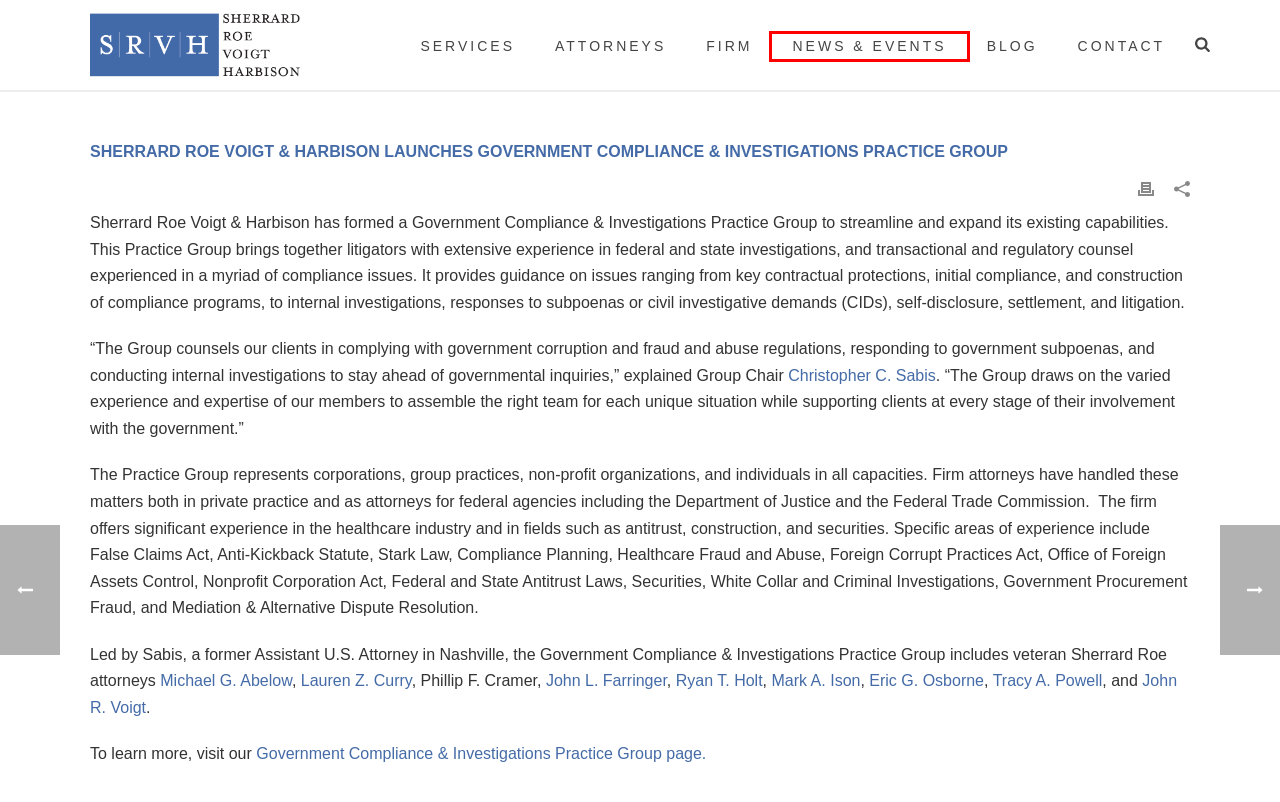You are looking at a screenshot of a webpage with a red bounding box around an element. Determine the best matching webpage description for the new webpage resulting from clicking the element in the red bounding box. Here are the descriptions:
A. Ryan Holt, Member, SRVH Attorneys at Law | SRVH | Nashville, TN
B. Lauren Curry, Member, SRVH Attorneys at Law | SRVH | Nashville, TN
C. Legal News | Current Events | SRVH Law in Nashville, TN
D. Contact | Law Associates | Legal Advisory | SRVH Law | Nashville, TN
E. John Voigt, Retired Founding Member, SRVH Attorneys at Law | SRVH | Nashville, TN
F. Chris Sabis, Member, SRVH Attorneys at Law | SRVH | Nashville, TN
G. Tracy Powell, Member, SRVH Attorneys at Law | SRVH | Nashville, TN
H. Mike Abelow, Member, SRVH Attorneys at Law | SRVH | Nashville, TN

C